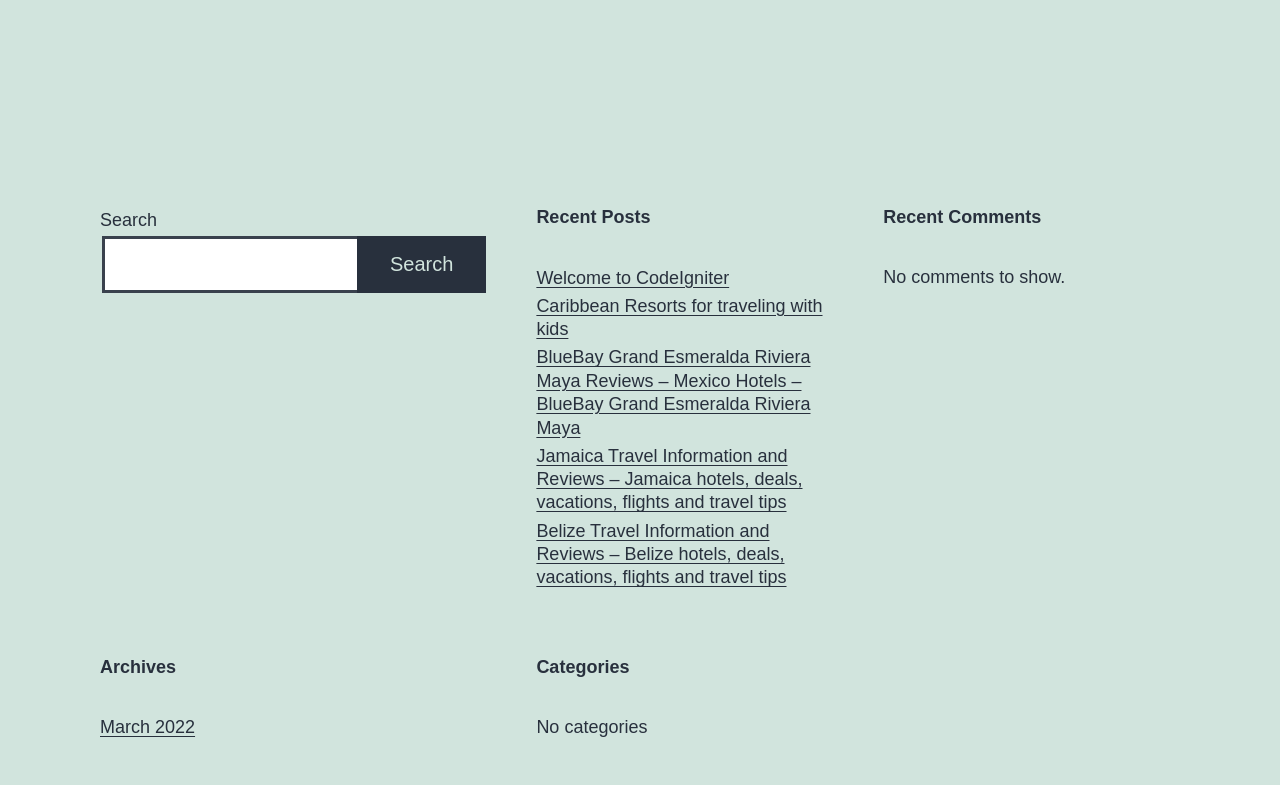Highlight the bounding box coordinates of the element you need to click to perform the following instruction: "Read the post 'Welcome to CodeIgniter'."

[0.419, 0.34, 0.57, 0.369]